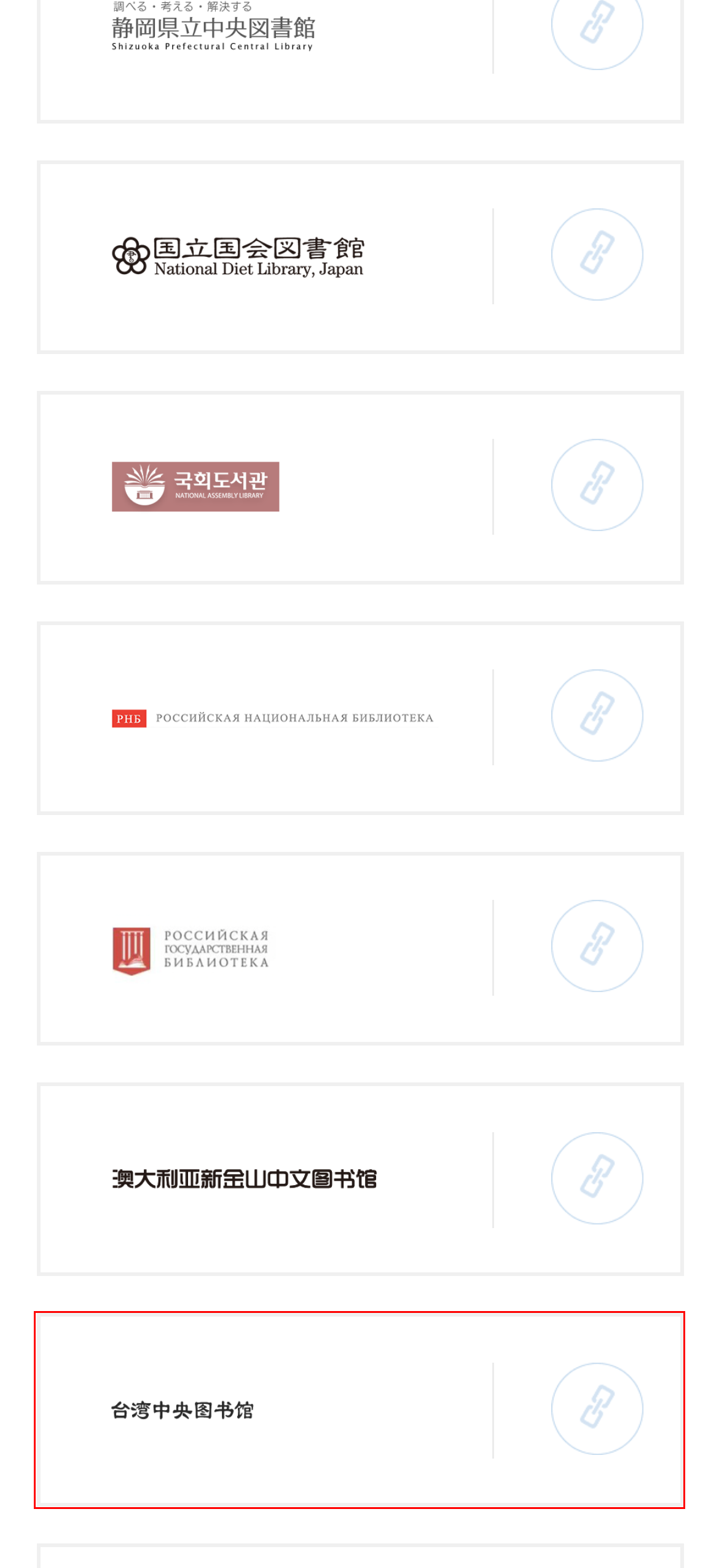You are given a screenshot of a webpage with a red rectangle bounding box. Choose the best webpage description that matches the new webpage after clicking the element in the bounding box. Here are the candidates:
A. 國家圖書館-首頁
B. 국회도서관
C. Российская национальная библиотека, Санкт-Петербург
D. Home - Bibliotheca Alexandrina
E. Российская государственная библиотека
F. National Library Board
G. 静岡県立中央図書館
H. 福井県立図書館 | トップページ

A